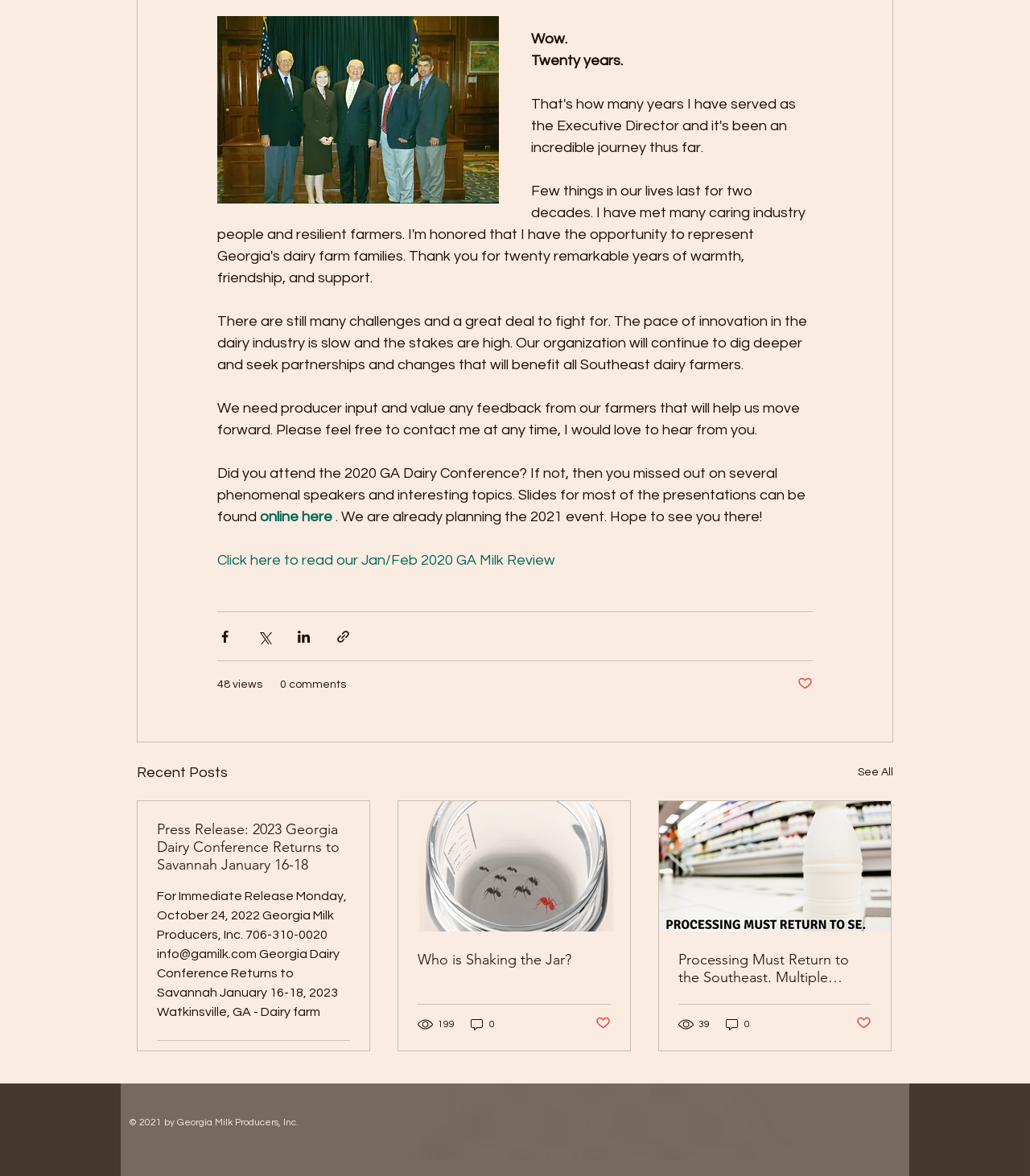Identify the bounding box of the UI element described as follows: "0 comments". Provide the coordinates as four float numbers in the range of 0 to 1 [left, top, right, bottom].

[0.272, 0.575, 0.336, 0.589]